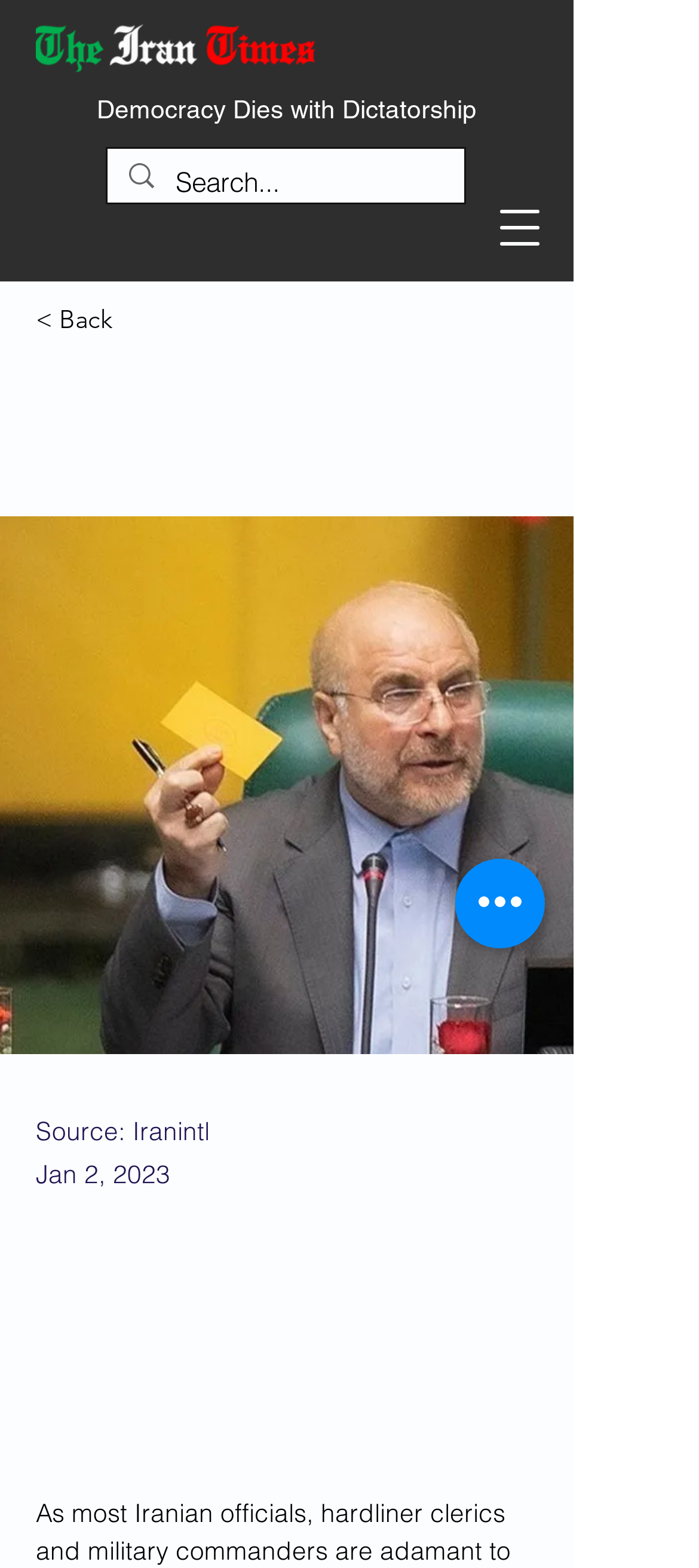Respond to the question with just a single word or phrase: 
Is there a navigation menu on the webpage?

Yes